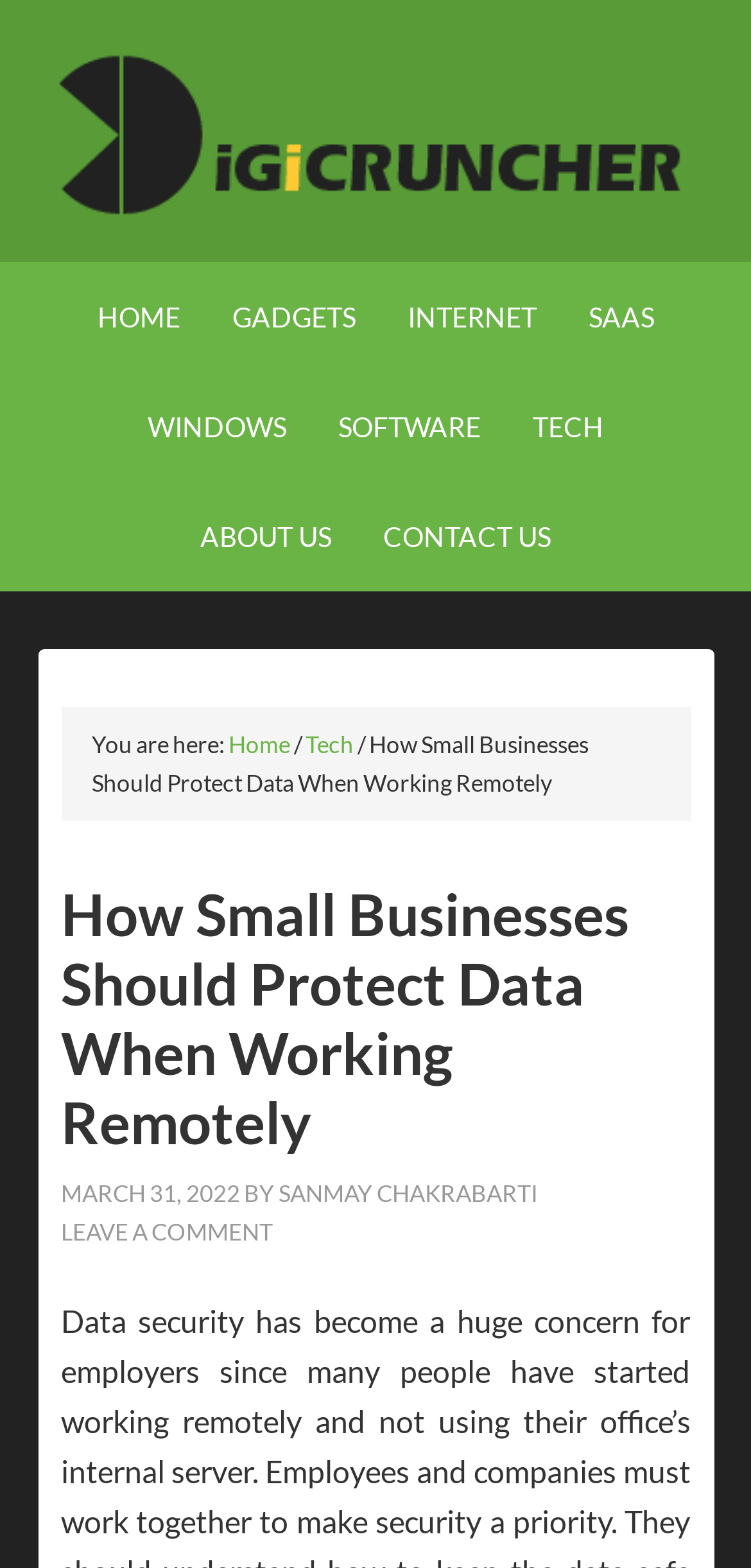Given the element description "aria-label="Pin on Pinterest"" in the screenshot, predict the bounding box coordinates of that UI element.

None